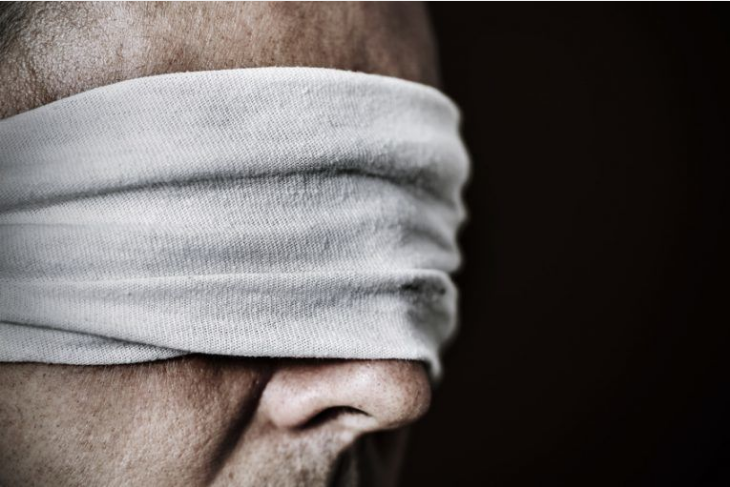What is the concept explored in the accompanying article?
Ensure your answer is thorough and detailed.

The accompanying article explores the concept of auditory masking, which is a phenomenon where certain sounds can become inaudible when masked by other auditory stimuli, and the image serves as a visual representation of this concept.